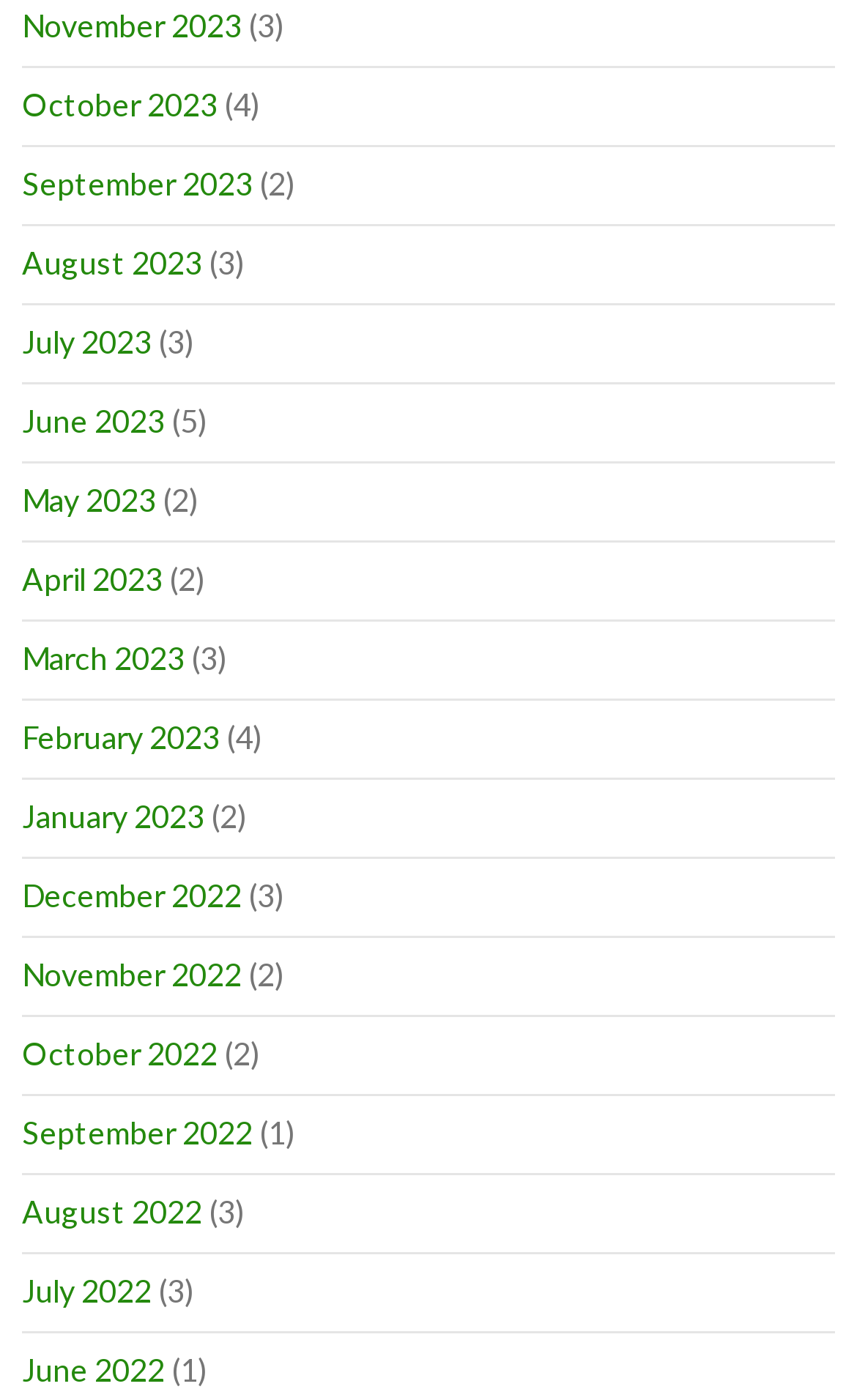Identify the bounding box coordinates for the UI element mentioned here: "July 2023". Provide the coordinates as four float values between 0 and 1, i.e., [left, top, right, bottom].

[0.026, 0.231, 0.177, 0.258]